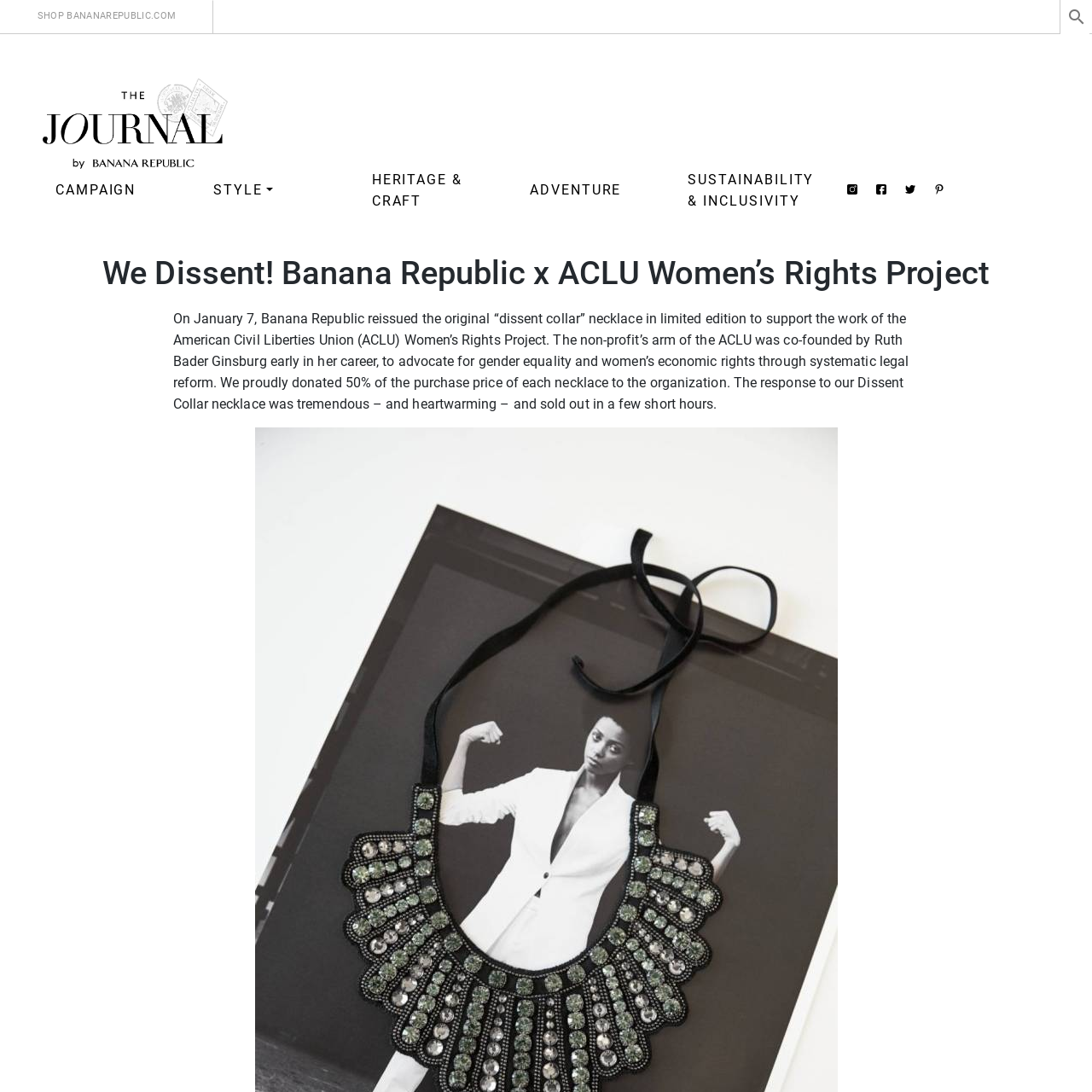Respond to the question below with a single word or phrase:
How long did it take for the 'dissent collar' necklace to sell out?

A few short hours